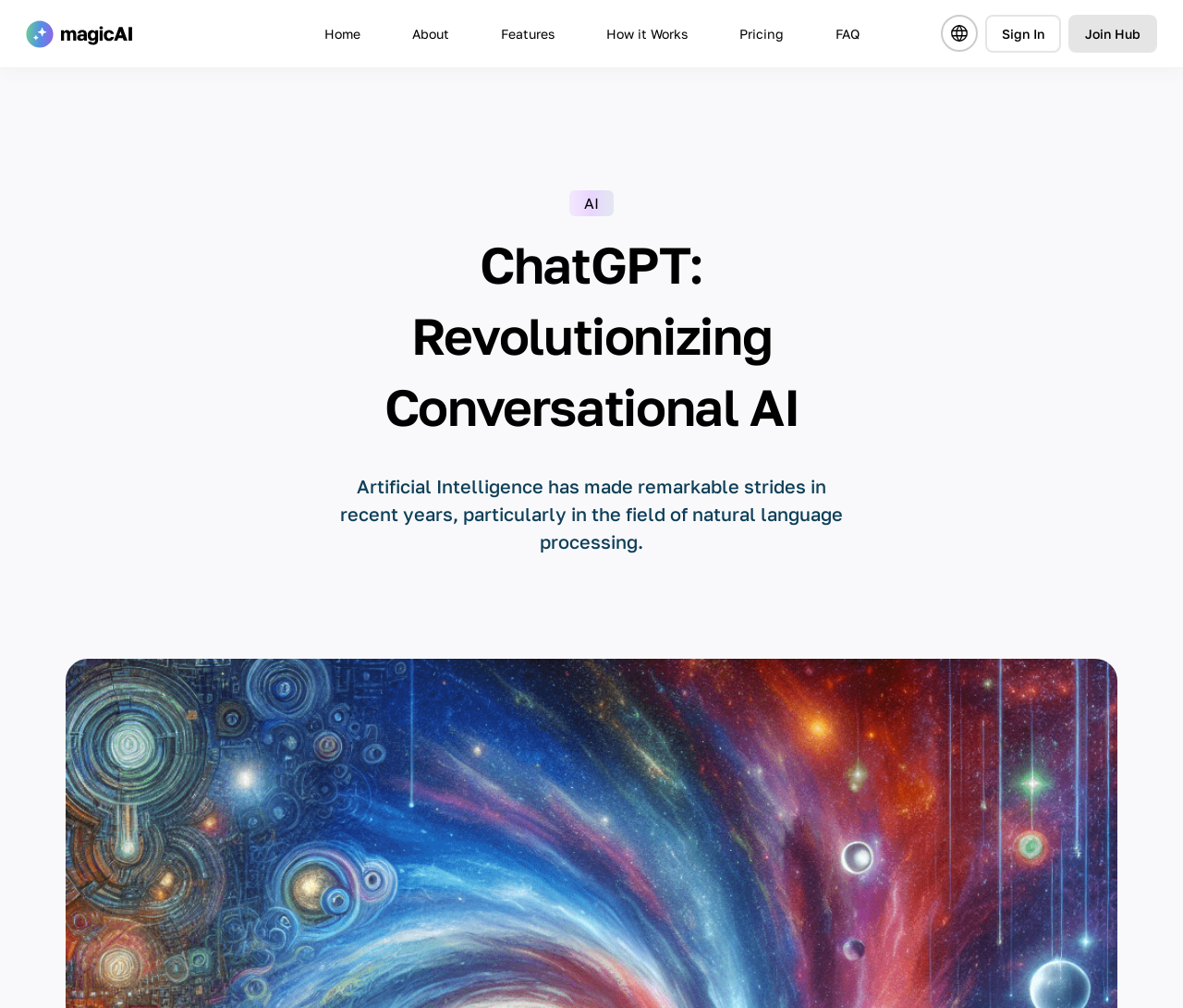Respond to the question below with a single word or phrase:
What is the last menu item on the top navigation bar?

FAQ